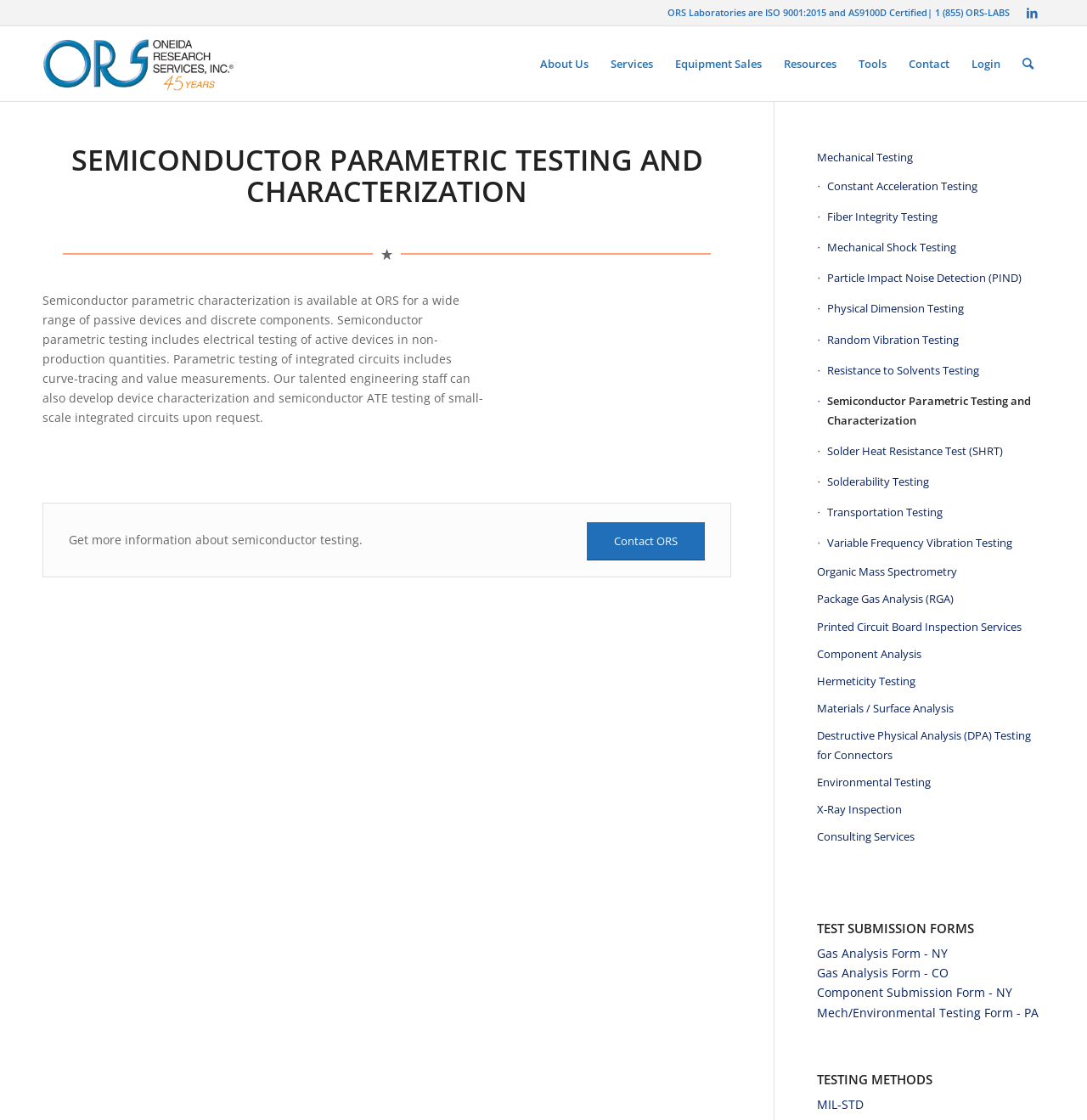Locate the bounding box coordinates of the clickable area needed to fulfill the instruction: "Click on Semiconductor Parametric Testing and Characterization".

[0.752, 0.345, 0.961, 0.39]